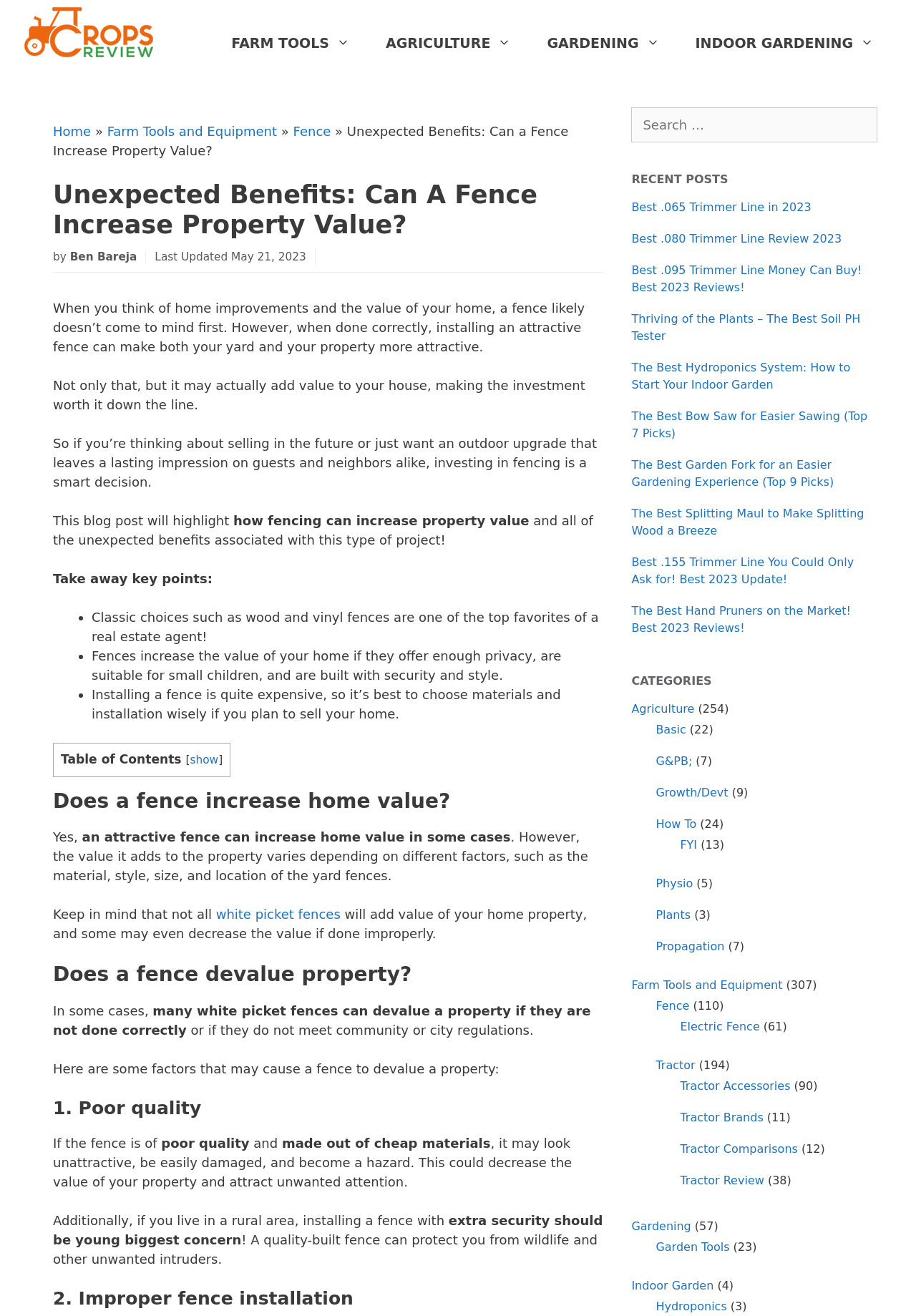What are the benefits of installing a fence?
Deliver a detailed and extensive answer to the question.

According to the webpage, installing a fence can increase property value and provide privacy, as well as offer security and style. The webpage also mentions that a fence can be an attractive feature that leaves a lasting impression on guests and neighbors.